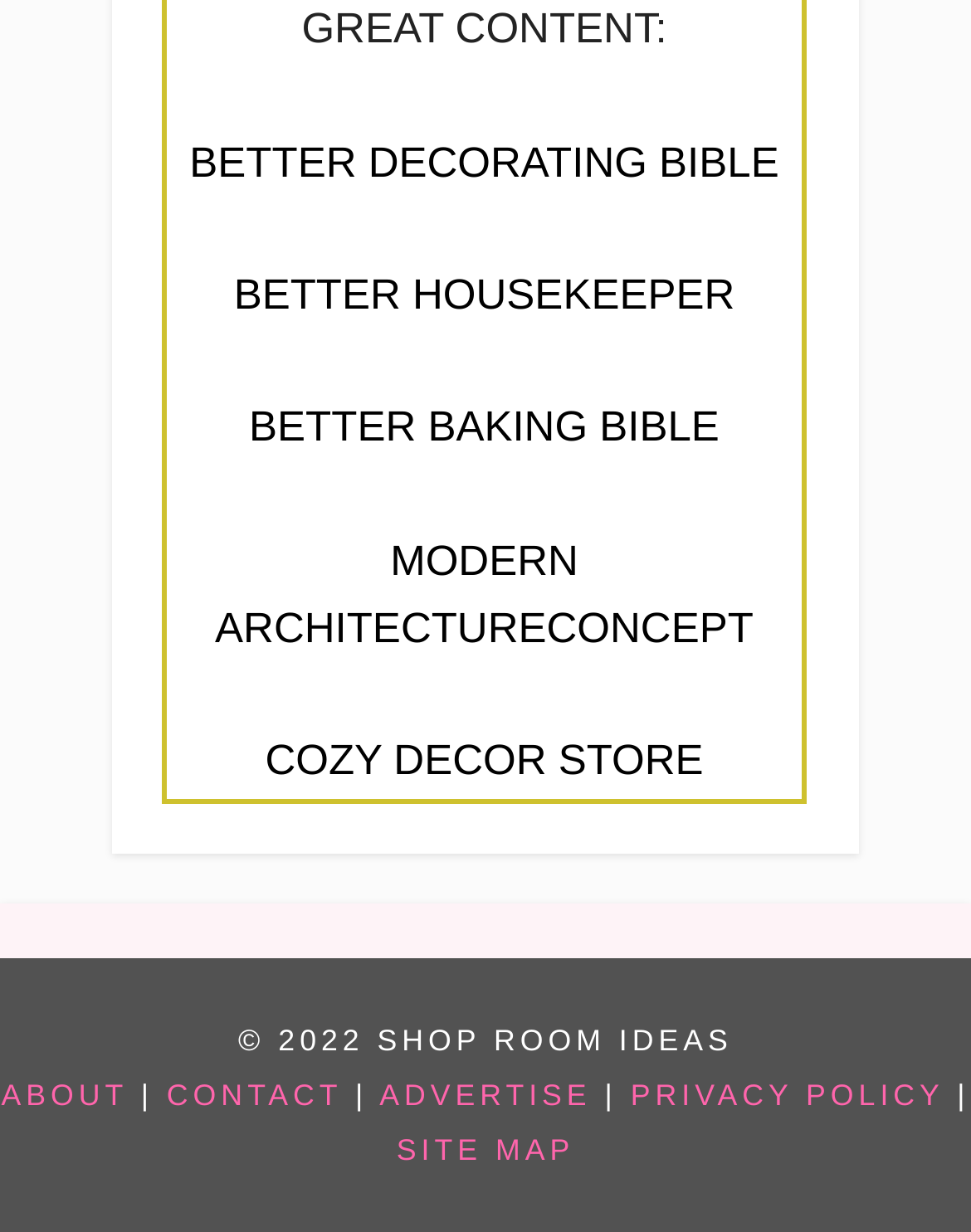Find the bounding box coordinates corresponding to the UI element with the description: "BETTER DECORATING BIBLE". The coordinates should be formatted as [left, top, right, bottom], with values as floats between 0 and 1.

[0.195, 0.059, 0.802, 0.151]